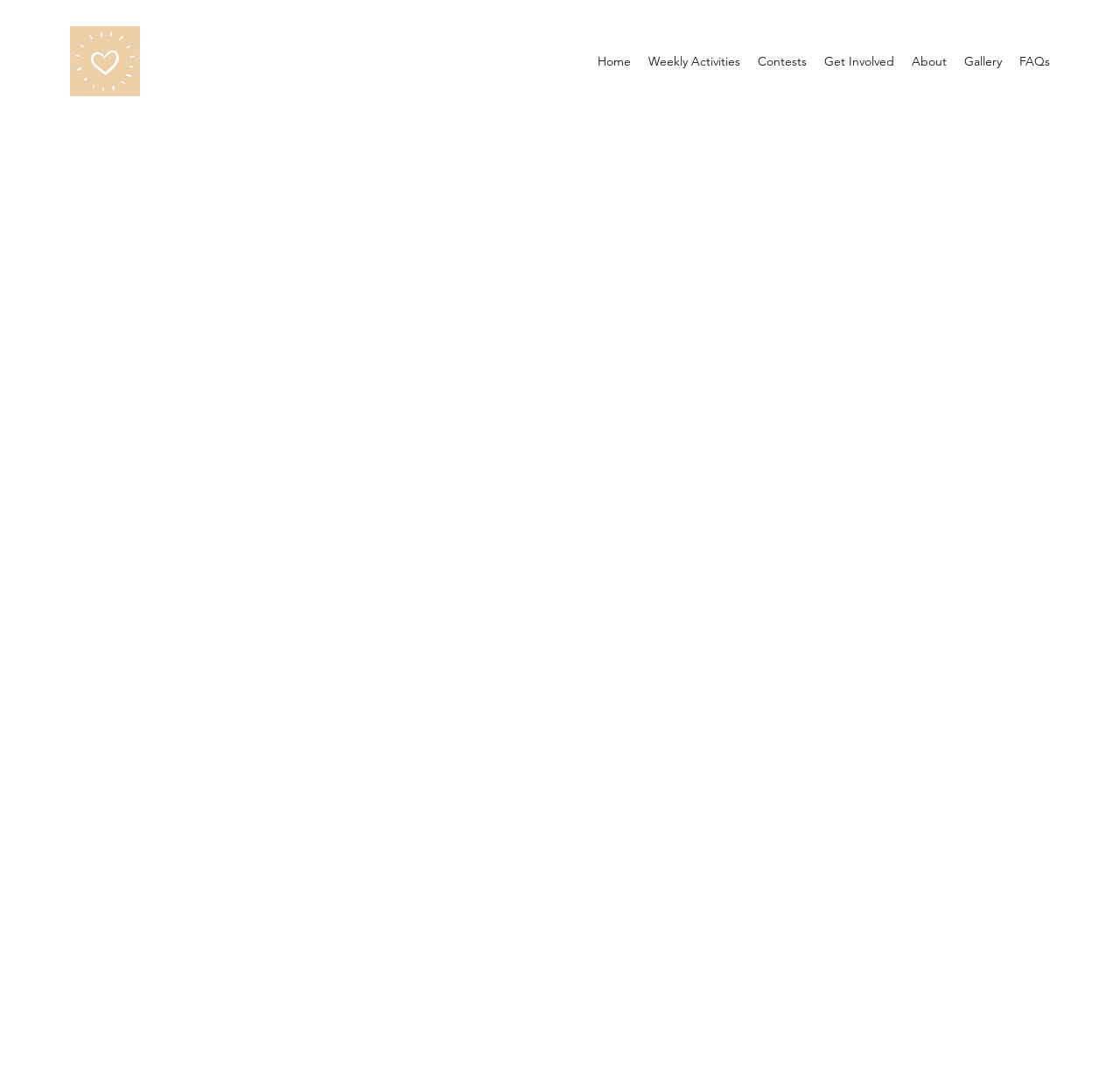Please analyze the image and give a detailed answer to the question:
What is the position of the 'Gallery' link?

The 'Gallery' link is located at the right side of the navigation bar, with a bounding box coordinate of [0.853, 0.044, 0.902, 0.069].